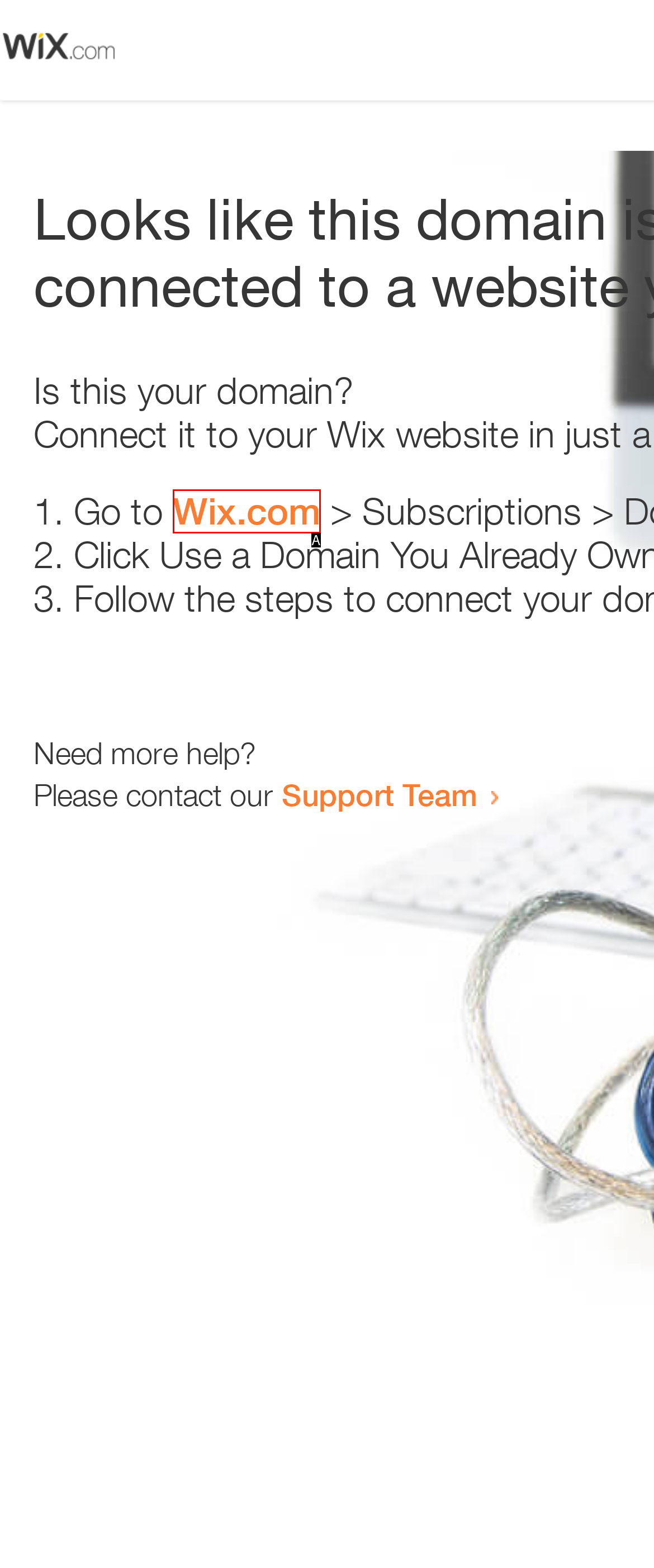Match the option to the description: Wix.com
State the letter of the correct option from the available choices.

A